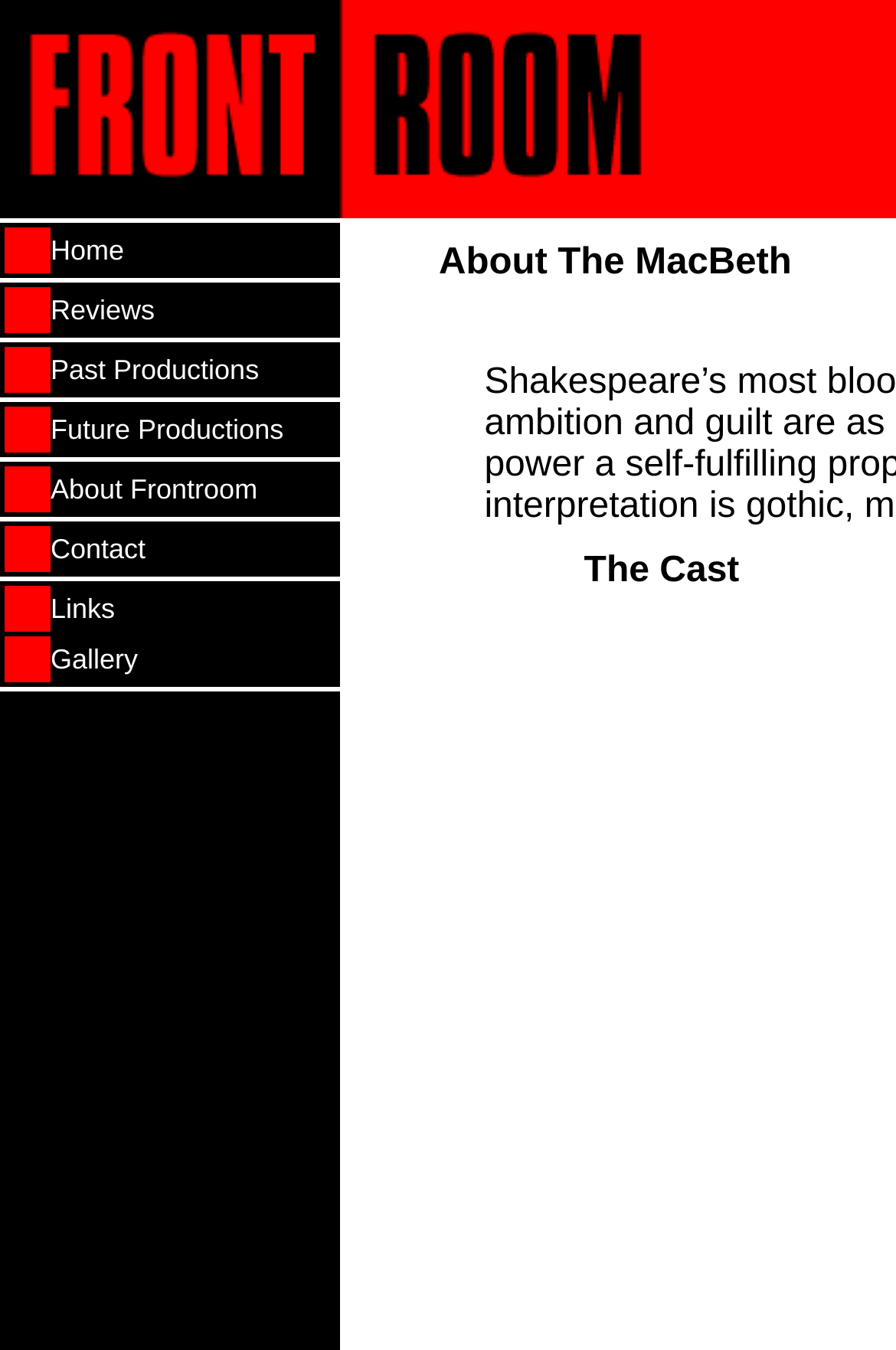Please indicate the bounding box coordinates for the clickable area to complete the following task: "Sign in to My Council". The coordinates should be specified as four float numbers between 0 and 1, i.e., [left, top, right, bottom].

None